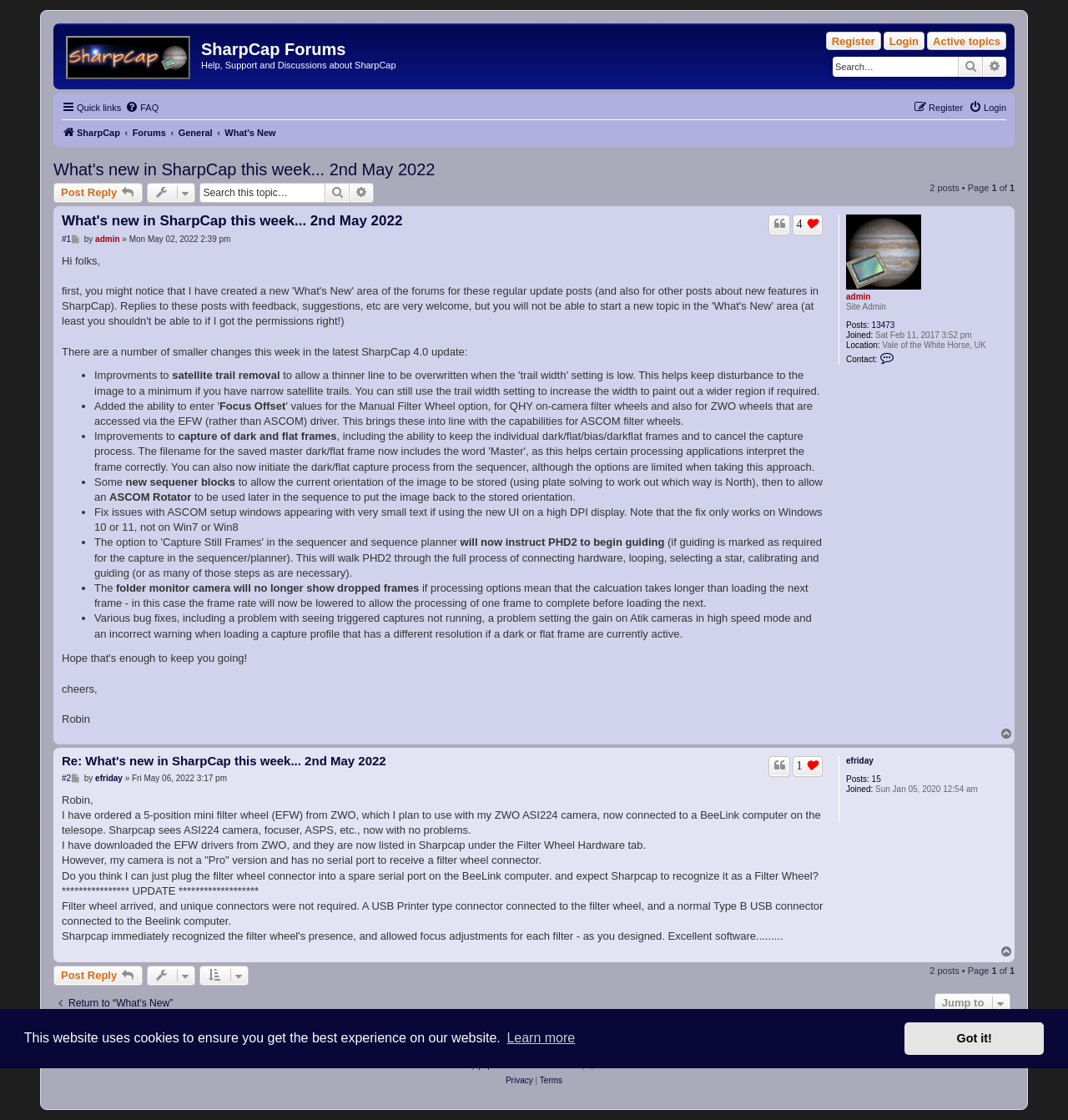Specify the bounding box coordinates of the area to click in order to follow the given instruction: "Login to the forum."

[0.827, 0.028, 0.866, 0.045]